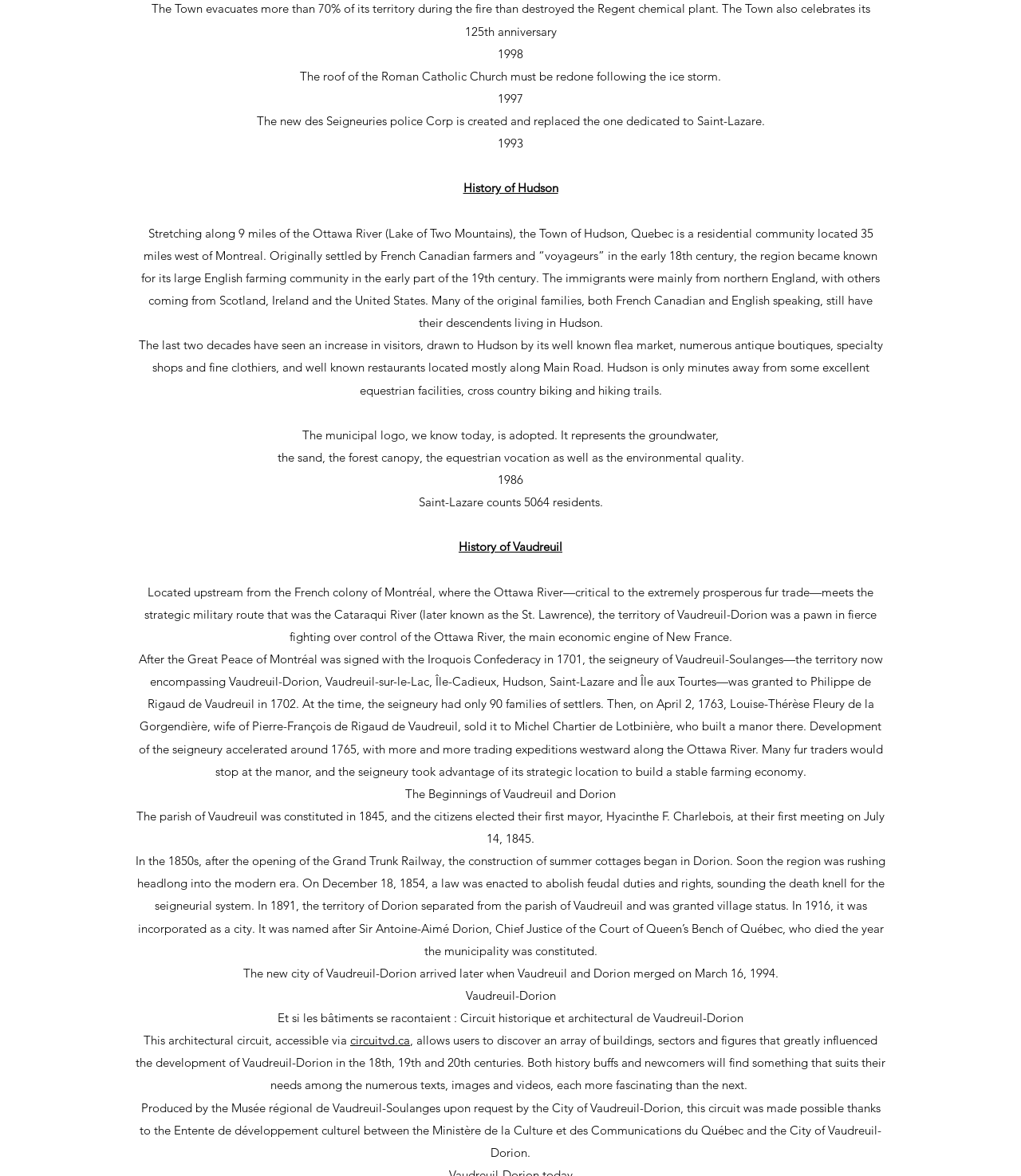Using the provided description: "circuitvd.ca", find the bounding box coordinates of the corresponding UI element. The output should be four float numbers between 0 and 1, in the format [left, top, right, bottom].

[0.343, 0.878, 0.402, 0.891]